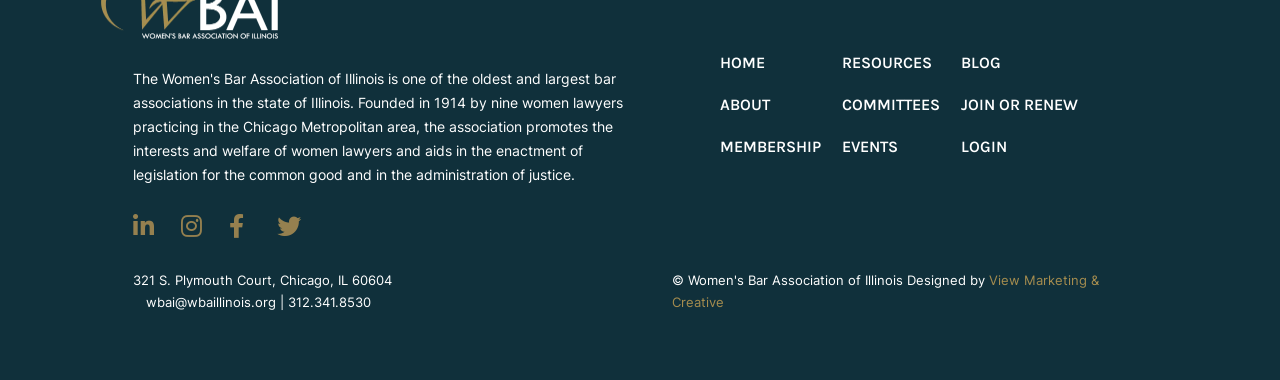Locate the bounding box coordinates of the element you need to click to accomplish the task described by this instruction: "contact via email".

[0.114, 0.777, 0.216, 0.816]